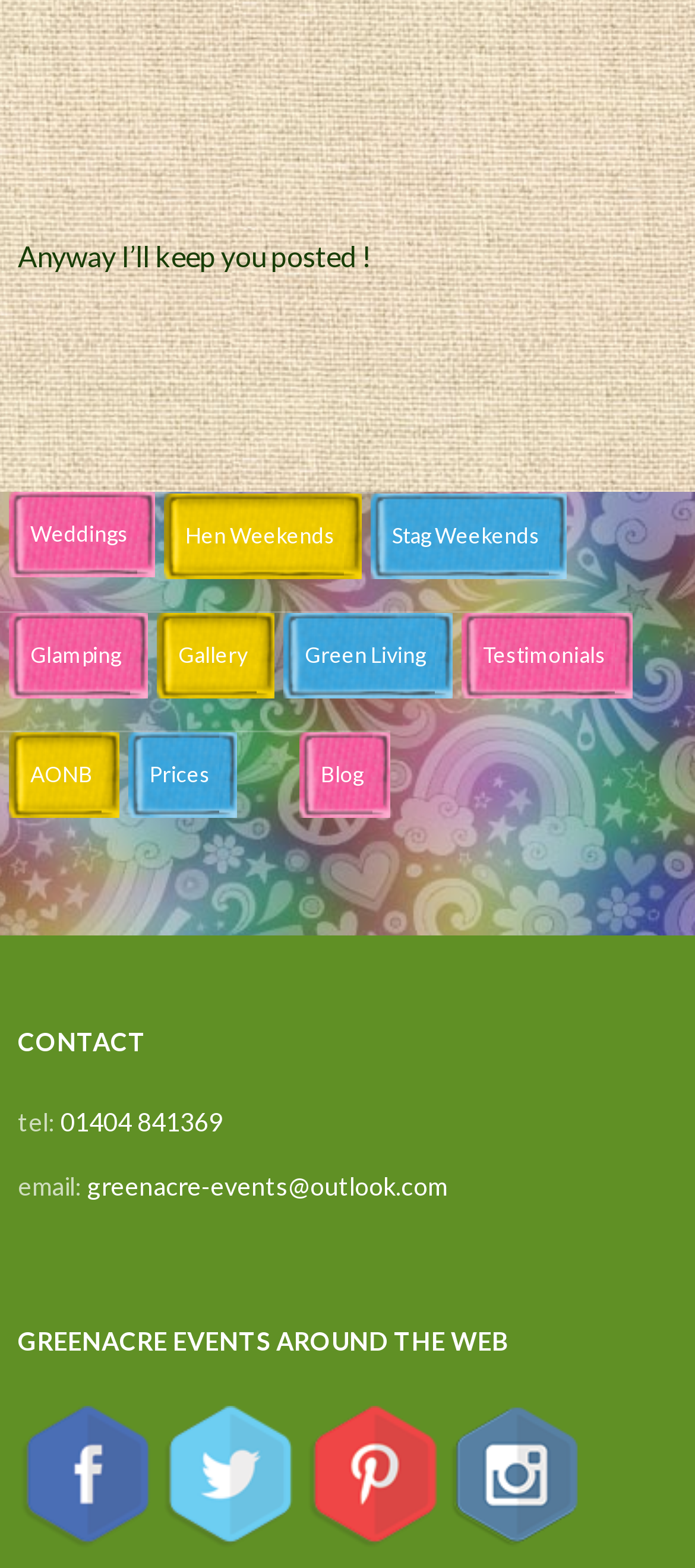Predict the bounding box for the UI component with the following description: "Twitter".

[0.231, 0.897, 0.436, 0.988]